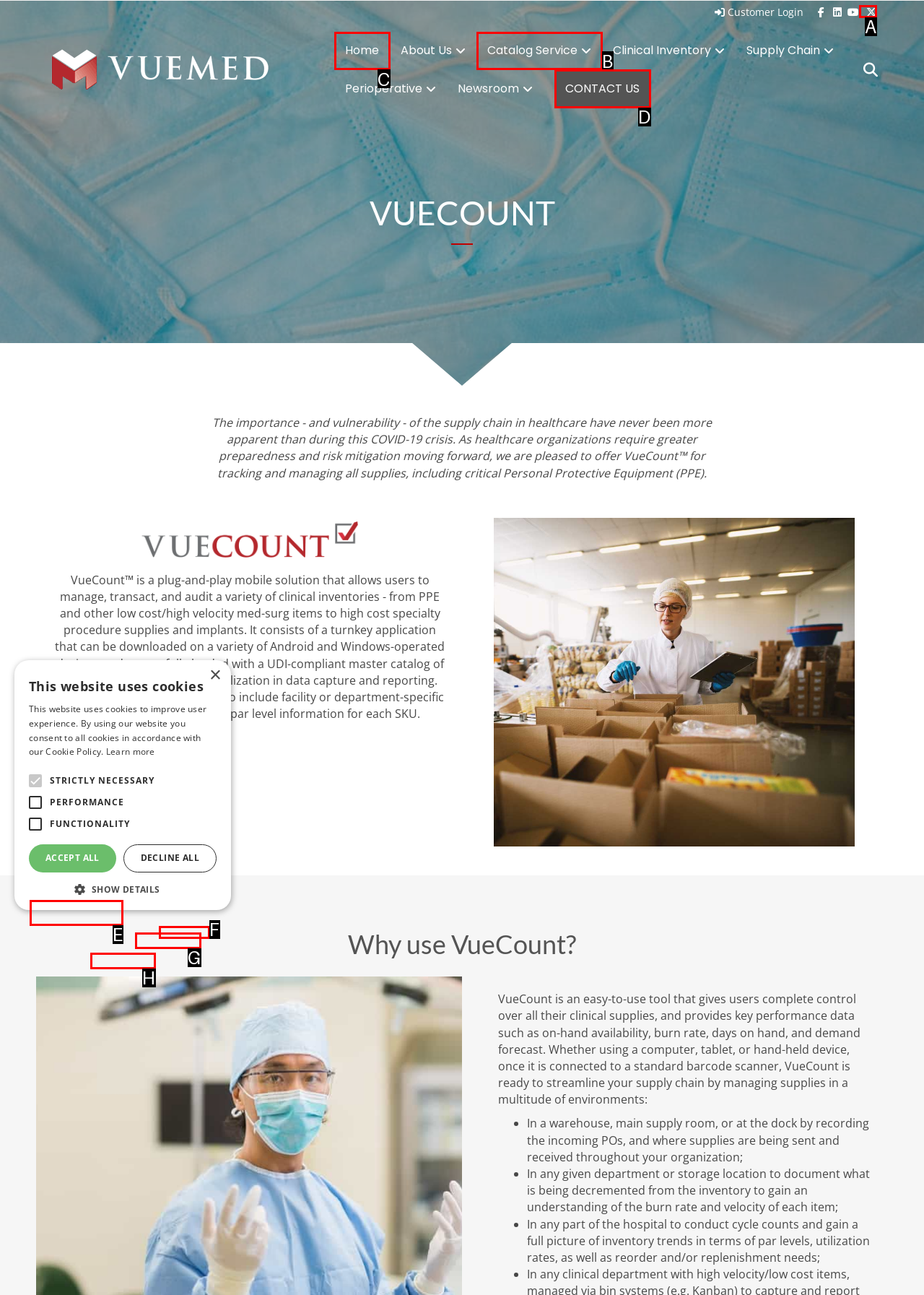Select the letter of the UI element you need to click to complete this task: View Purpose.

None